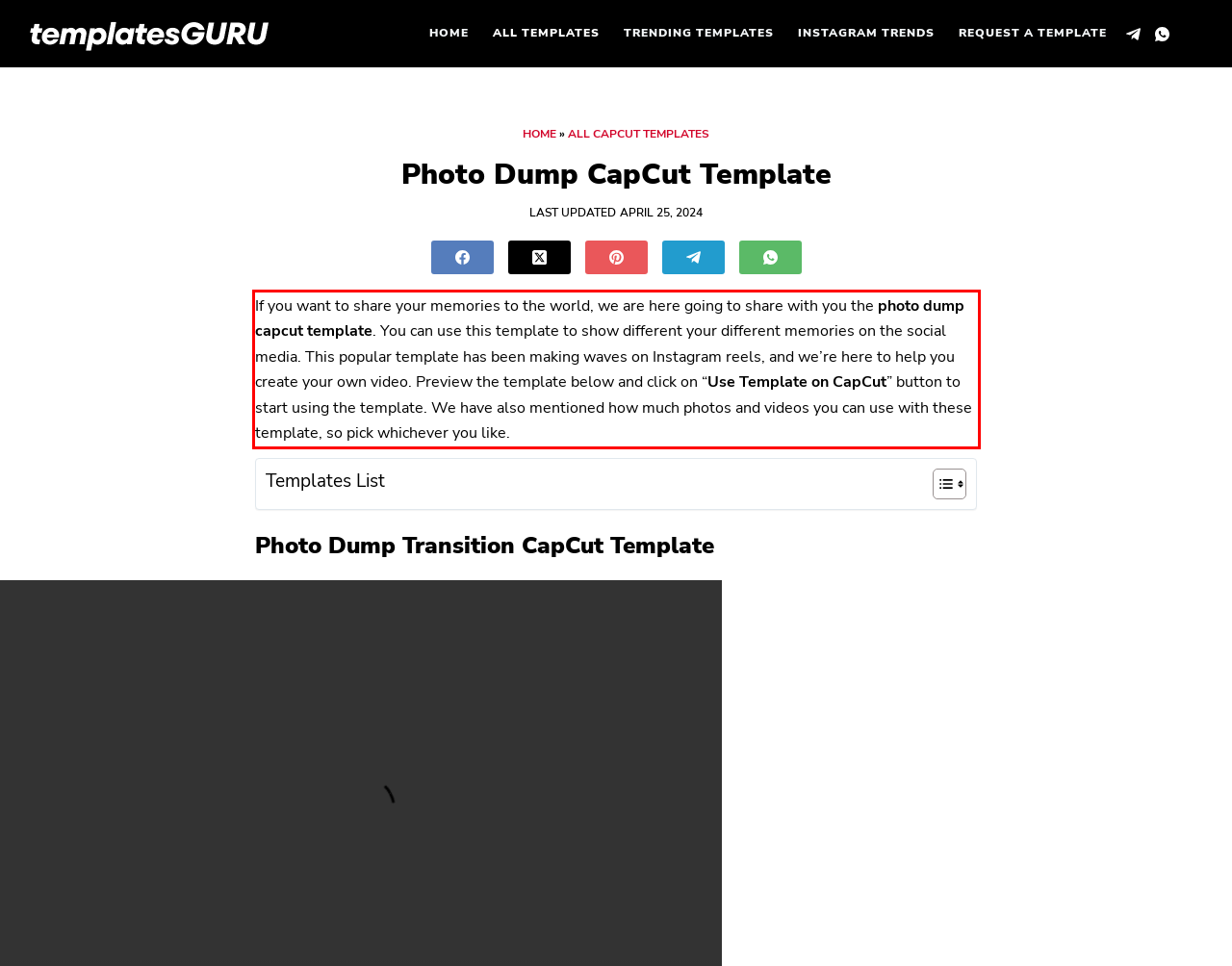In the given screenshot, locate the red bounding box and extract the text content from within it.

If you want to share your memories to the world, we are here going to share with you the photo dump capcut template. You can use this template to show different your different memories on the social media. This popular template has been making waves on Instagram reels, and we’re here to help you create your own video. Preview the template below and click on “Use Template on CapCut” button to start using the template. We have also mentioned how much photos and videos you can use with these template, so pick whichever you like.